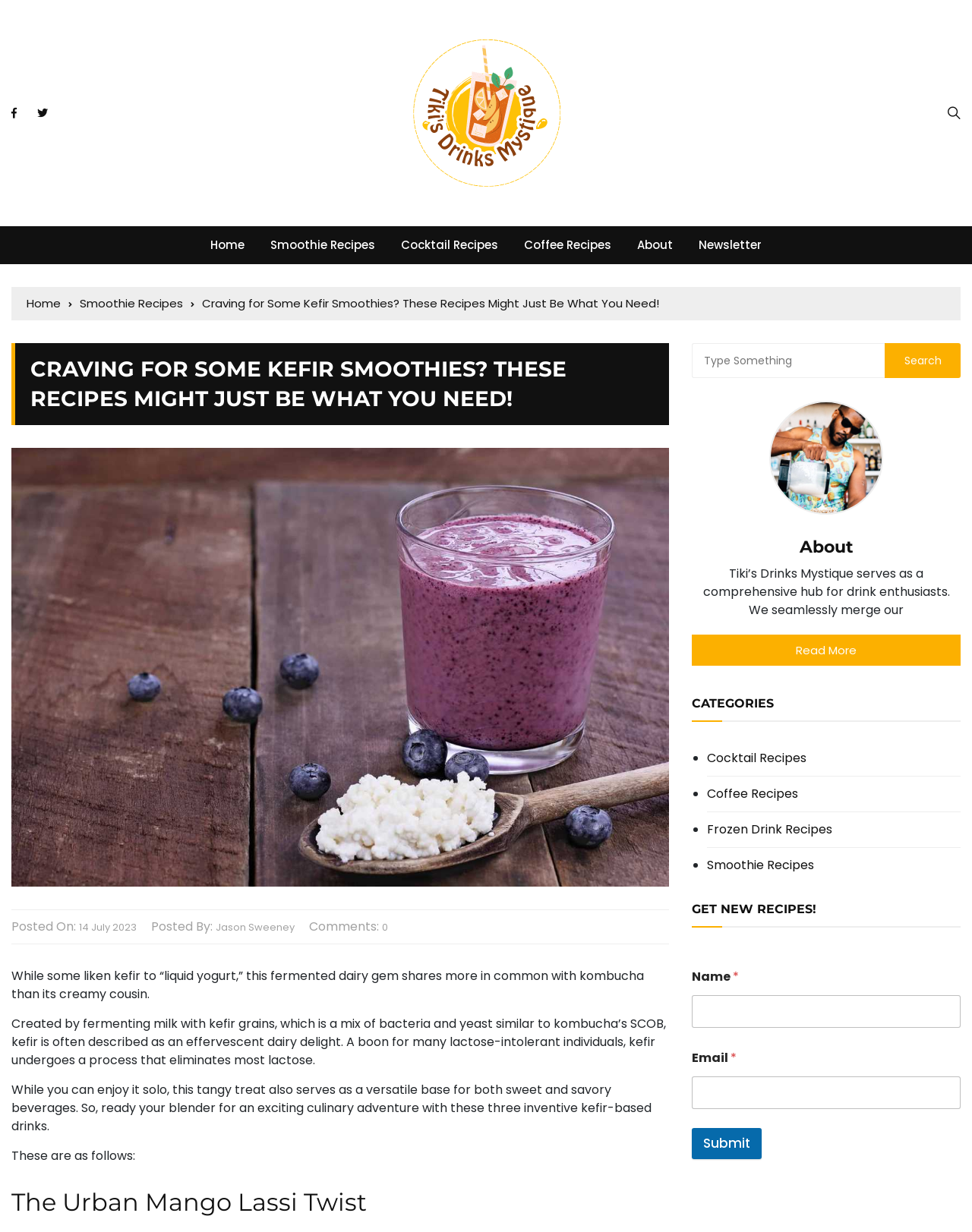Determine the bounding box coordinates for the element that should be clicked to follow this instruction: "Read more about Tiki's Drinks Mystique". The coordinates should be given as four float numbers between 0 and 1, in the format [left, top, right, bottom].

[0.712, 0.515, 0.988, 0.541]